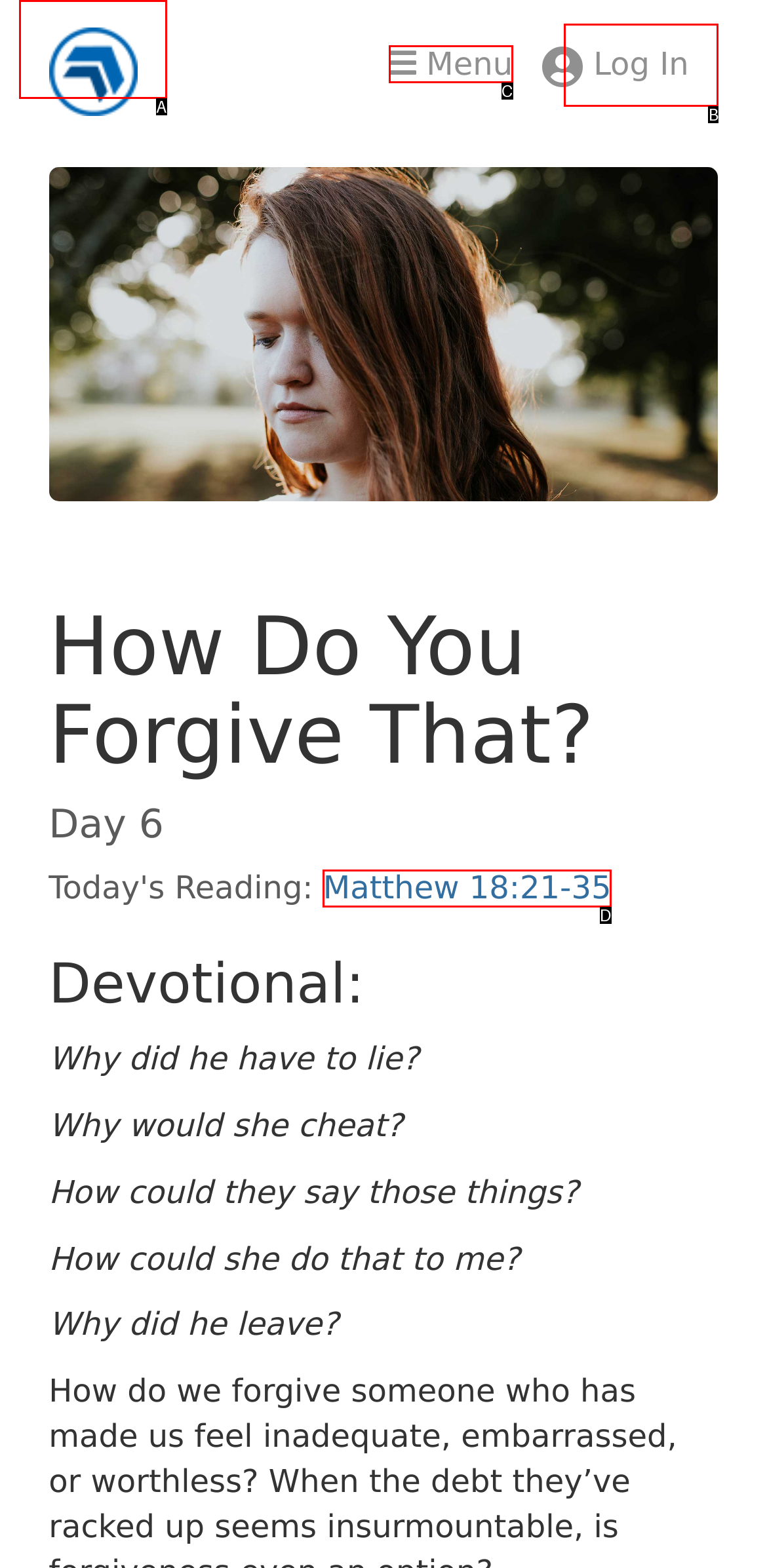Assess the description: alt="Bedford Alliance Church" and select the option that matches. Provide the letter of the chosen option directly from the given choices.

A